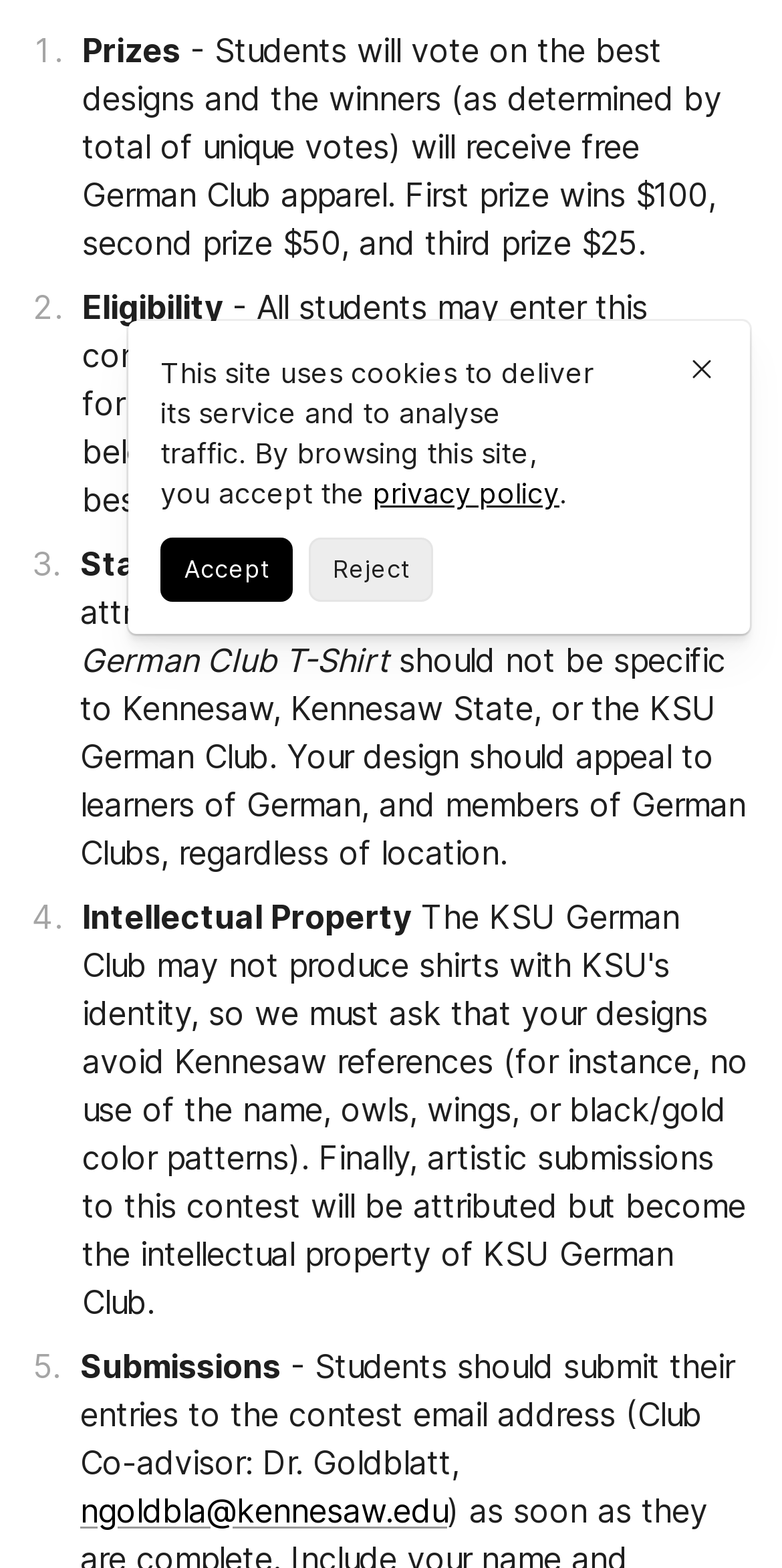Identify the bounding box for the element characterized by the following description: "Reject".

[0.395, 0.343, 0.554, 0.384]